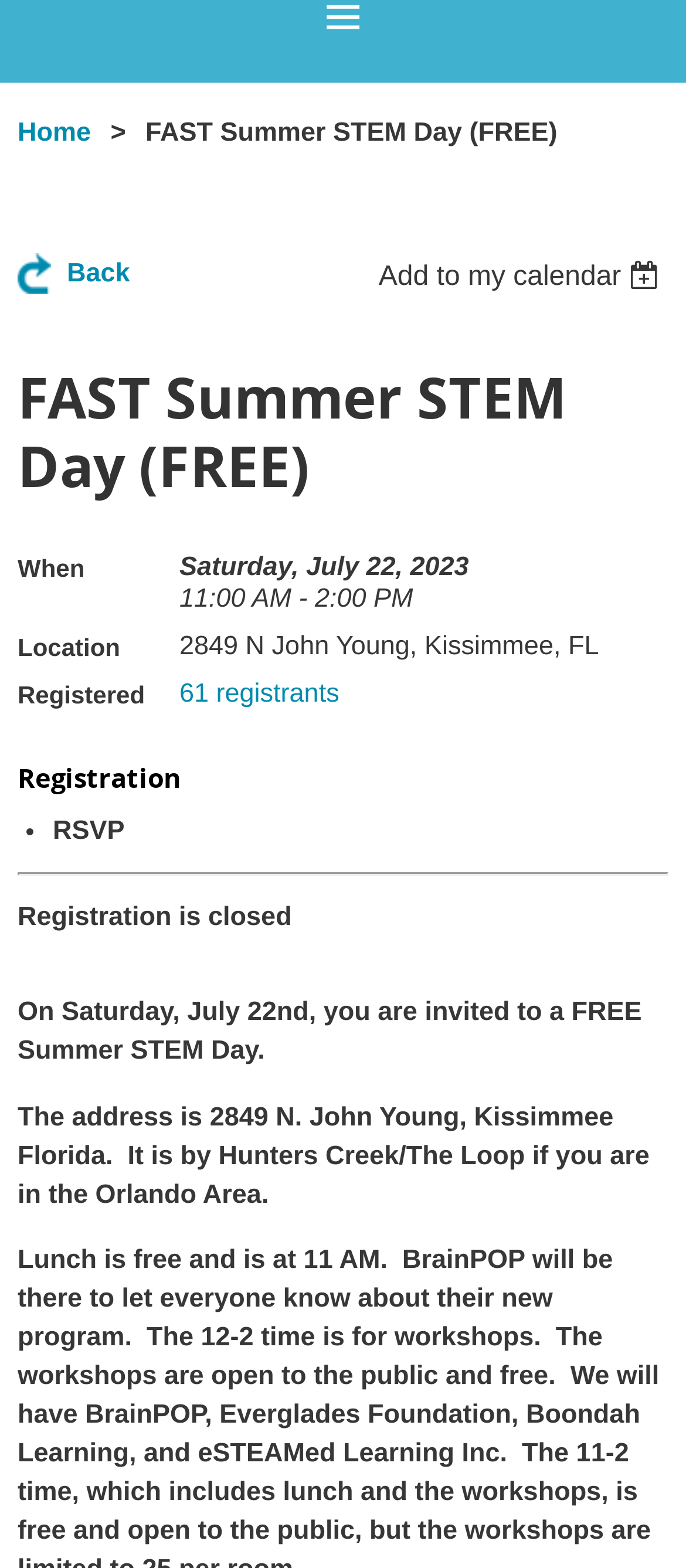Locate the bounding box of the user interface element based on this description: "May 2022".

None